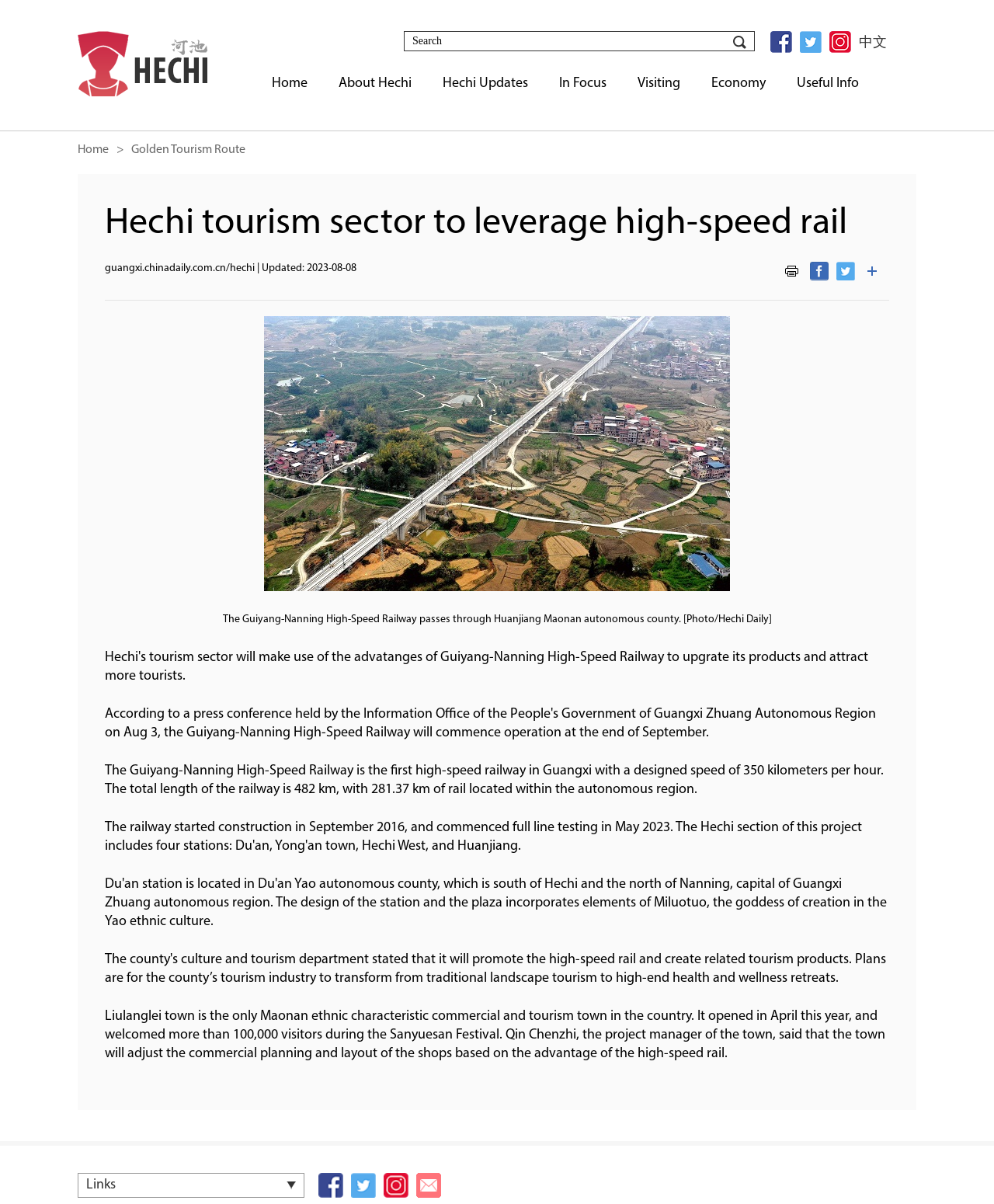What is the purpose of Liulanglei town adjusting its commercial planning and layout? Observe the screenshot and provide a one-word or short phrase answer.

To take advantage of the high-speed rail